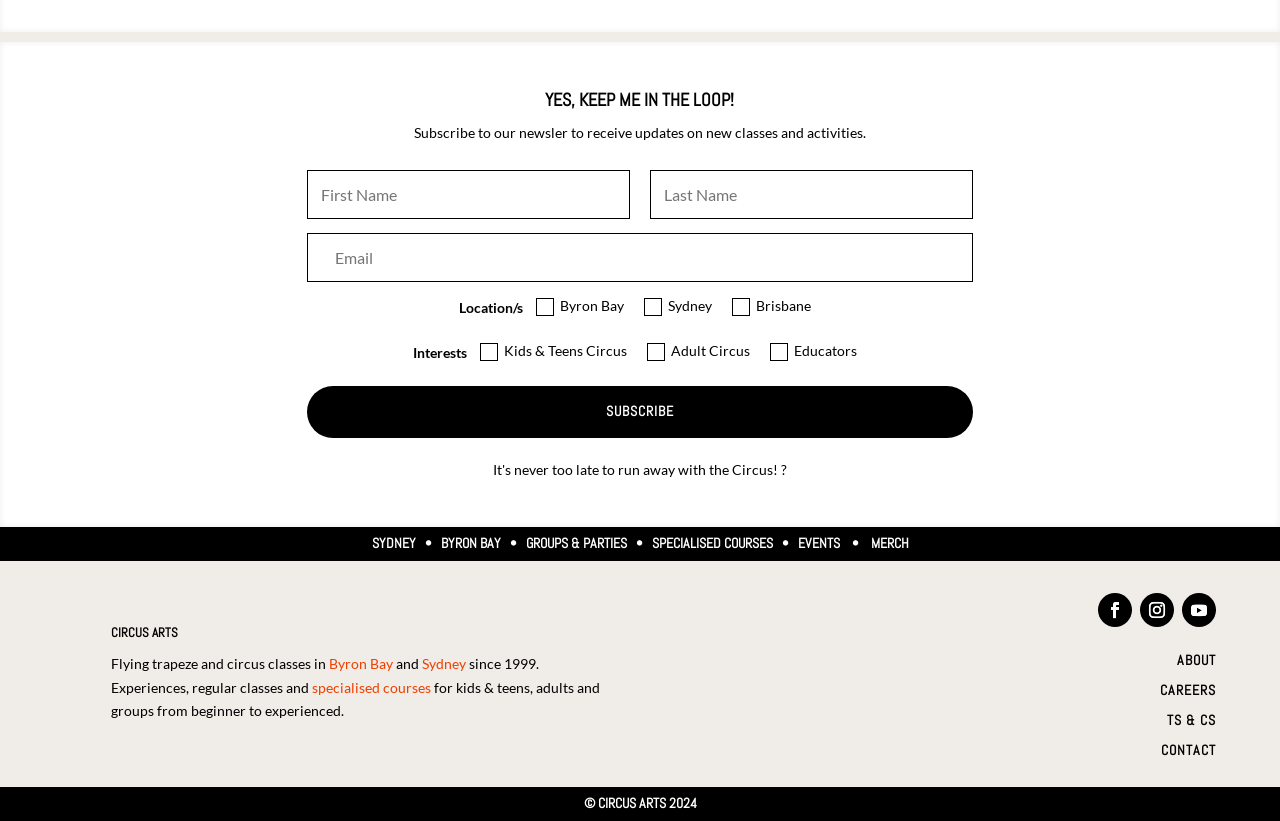Determine the coordinates of the bounding box that should be clicked to complete the instruction: "Click on the ABOUT link". The coordinates should be represented by four float numbers between 0 and 1: [left, top, right, bottom].

[0.906, 0.795, 0.95, 0.822]